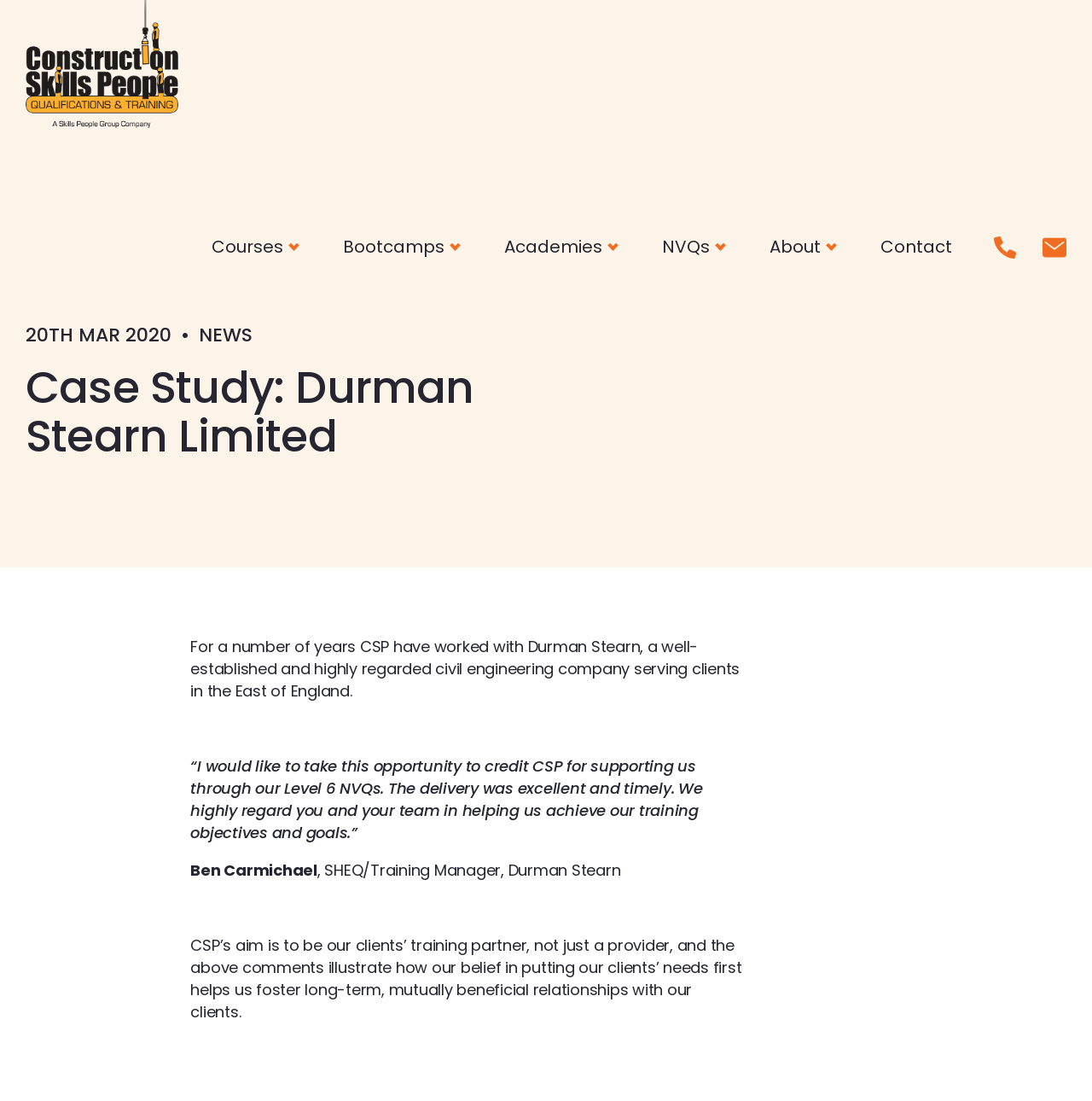Identify the bounding box coordinates for the UI element that matches this description: "Finding God in the Everyday".

None